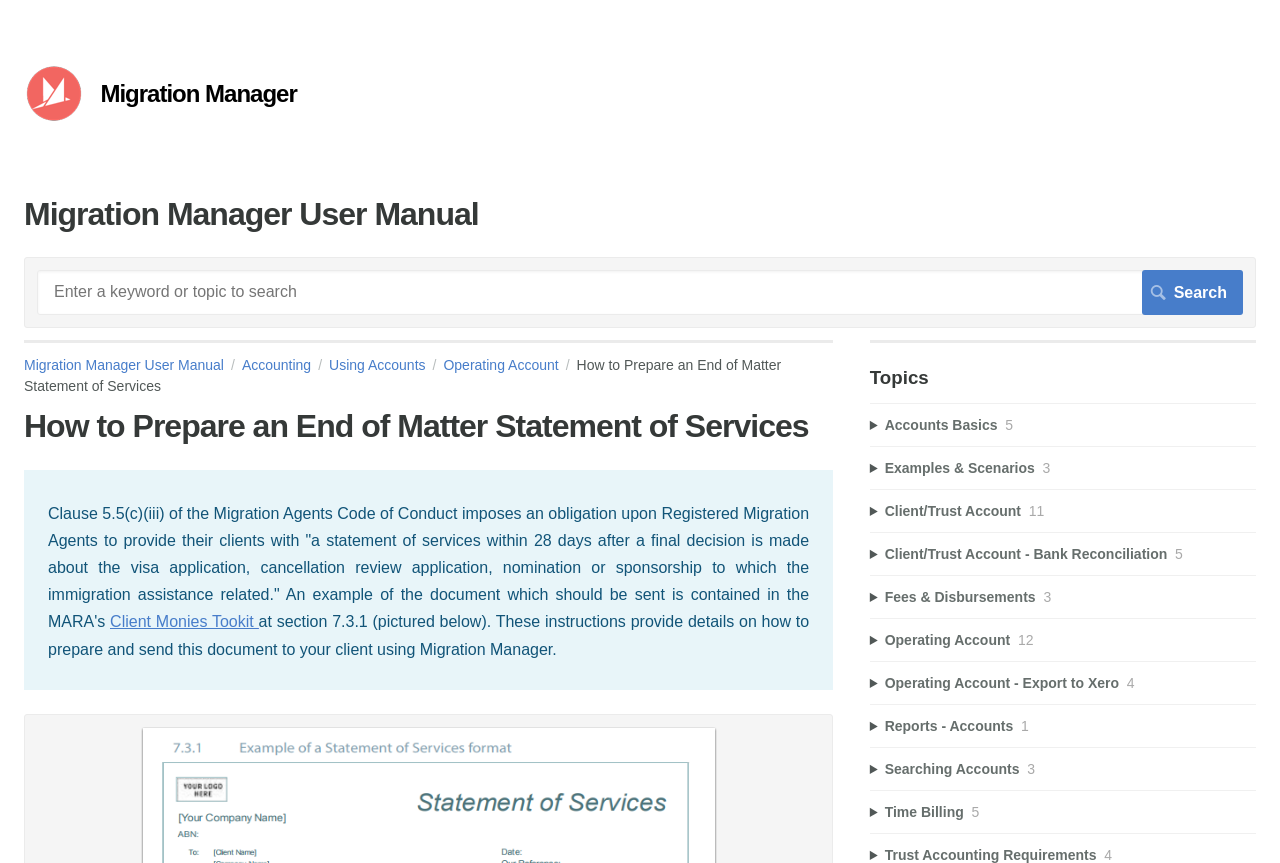Could you specify the bounding box coordinates for the clickable section to complete the following instruction: "Click on Operating Account"?

[0.346, 0.413, 0.45, 0.432]